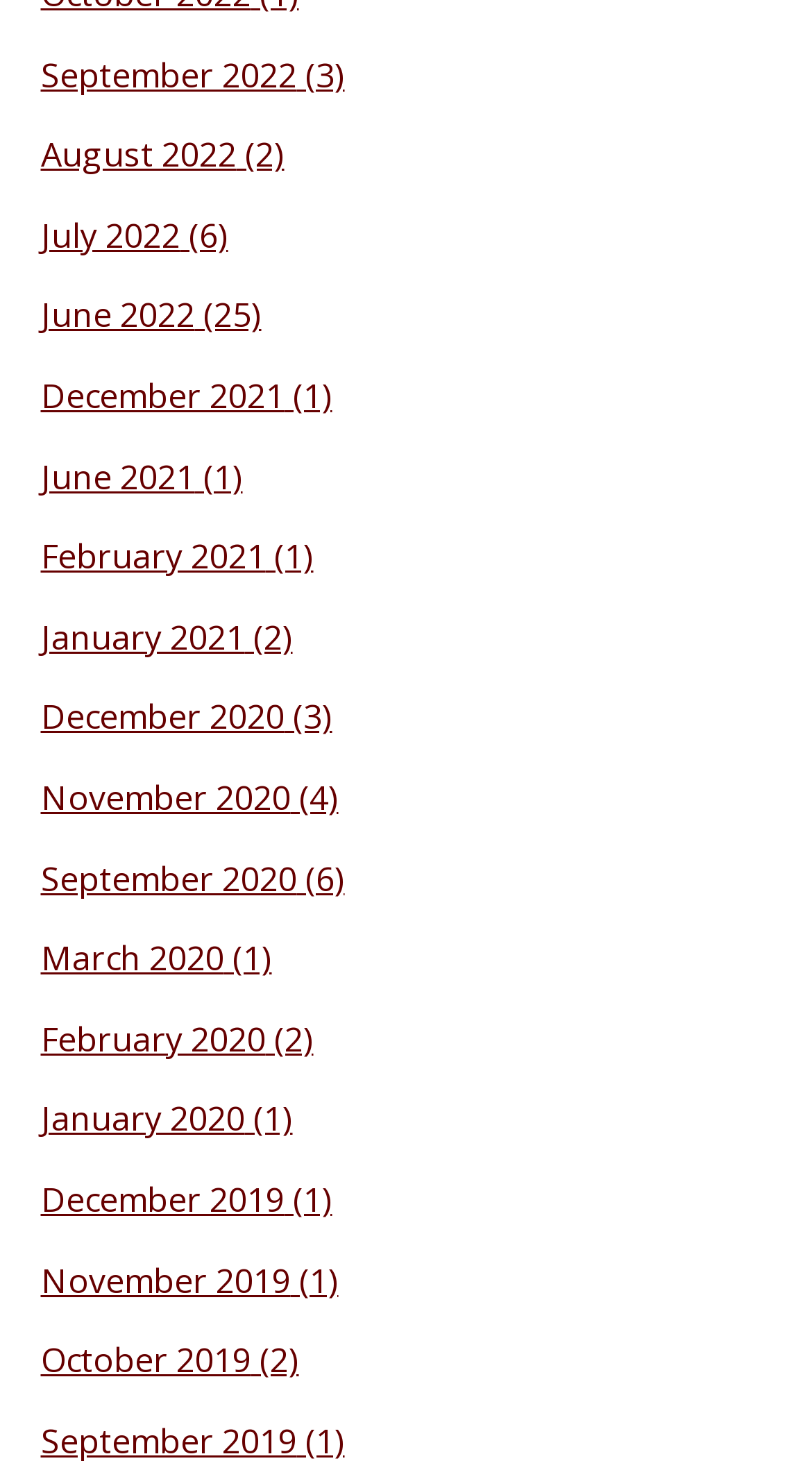Given the webpage screenshot, identify the bounding box of the UI element that matches this description: "February 2021".

[0.05, 0.363, 0.327, 0.394]